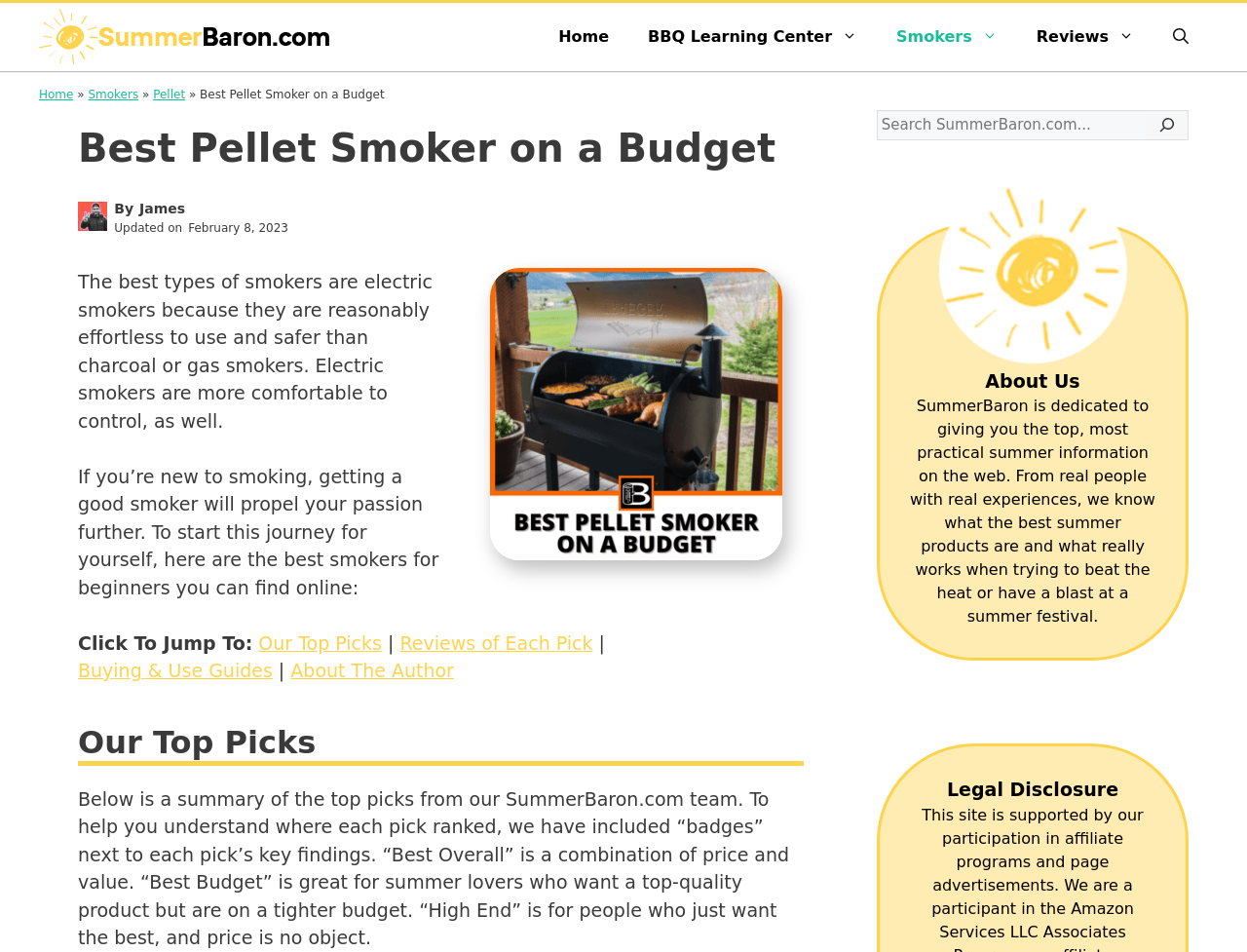Give a concise answer using only one word or phrase for this question:
What is the main topic of this webpage?

Pellet Smoker